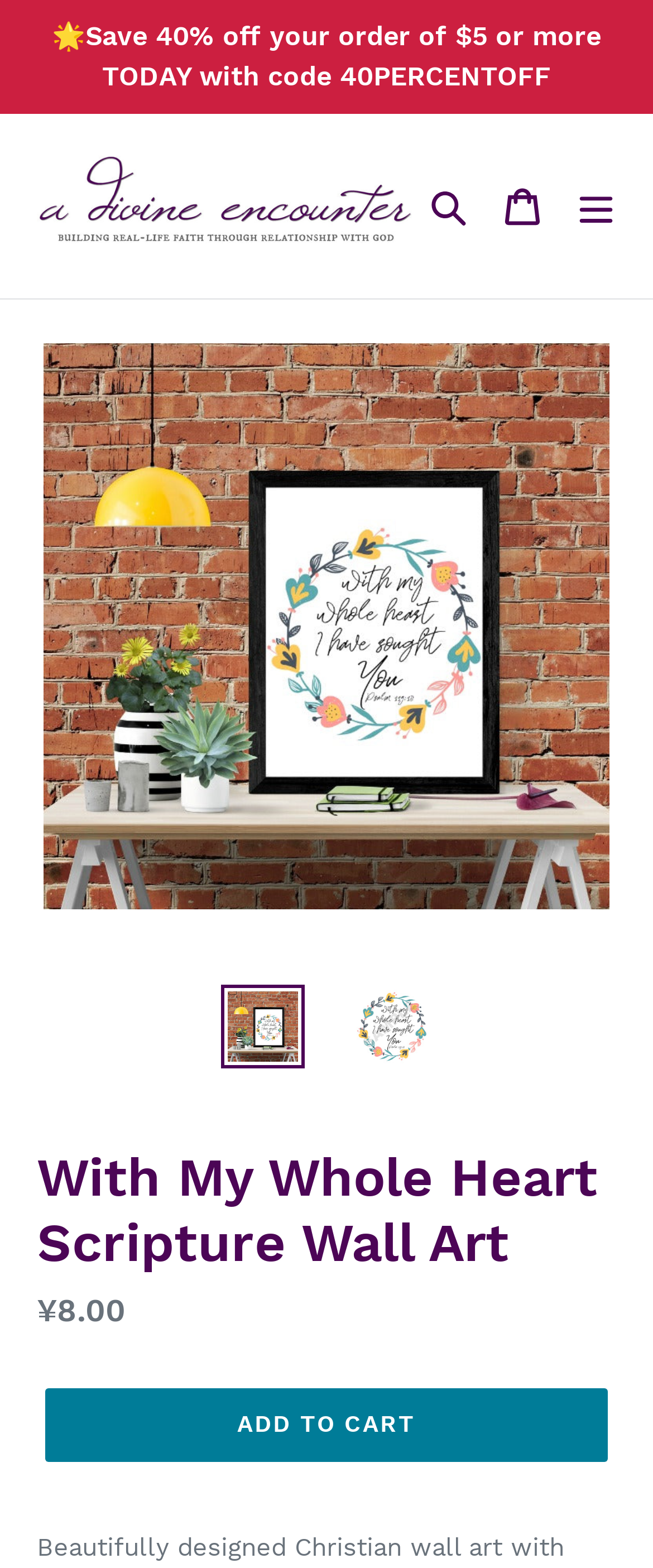Answer the question below with a single word or a brief phrase: 
What is the call-to-action button below the product image?

ADD TO CART